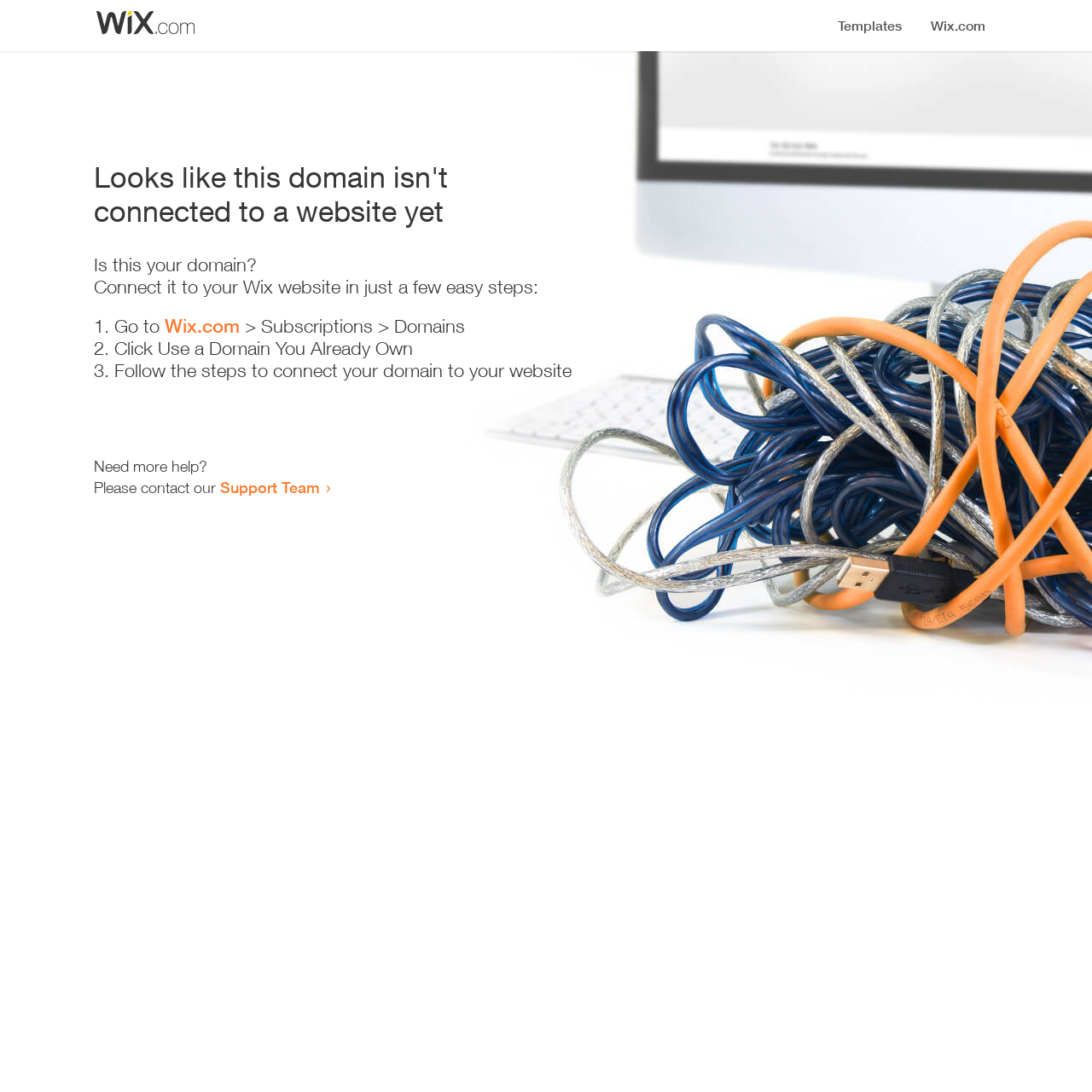From the webpage screenshot, predict the bounding box of the UI element that matches this description: "Support Team".

[0.202, 0.438, 0.293, 0.455]